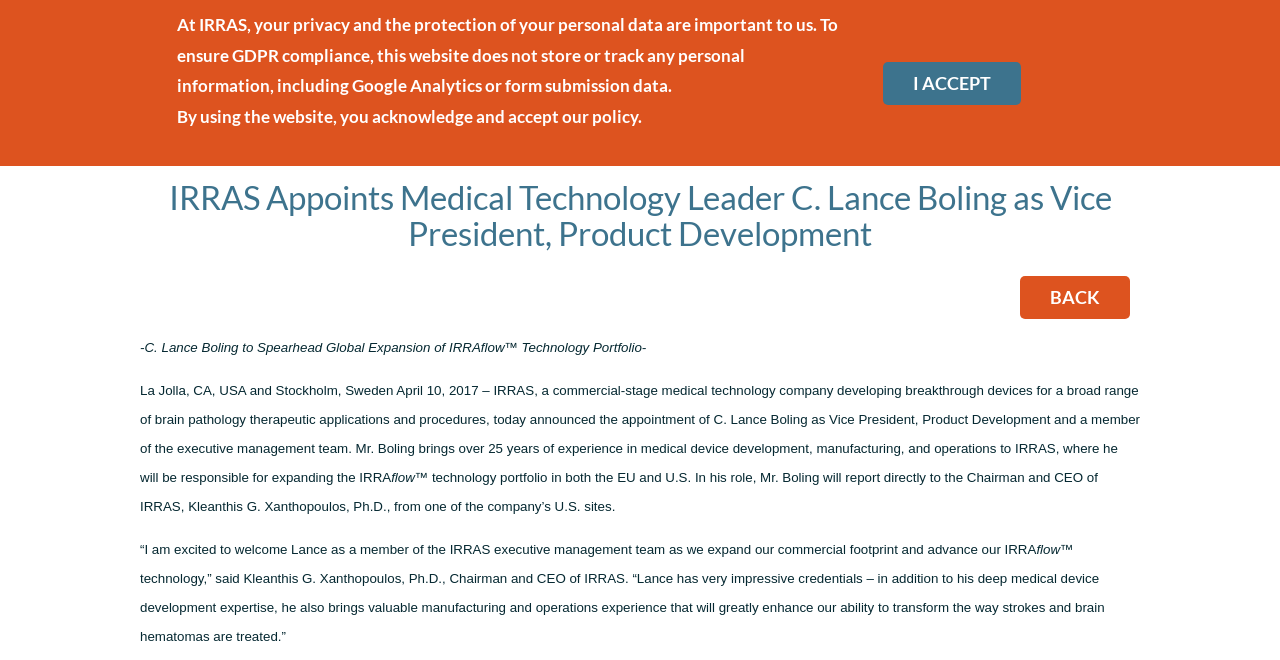Determine the bounding box coordinates of the area to click in order to meet this instruction: "Click PRODUCTS".

[0.298, 0.187, 0.395, 0.241]